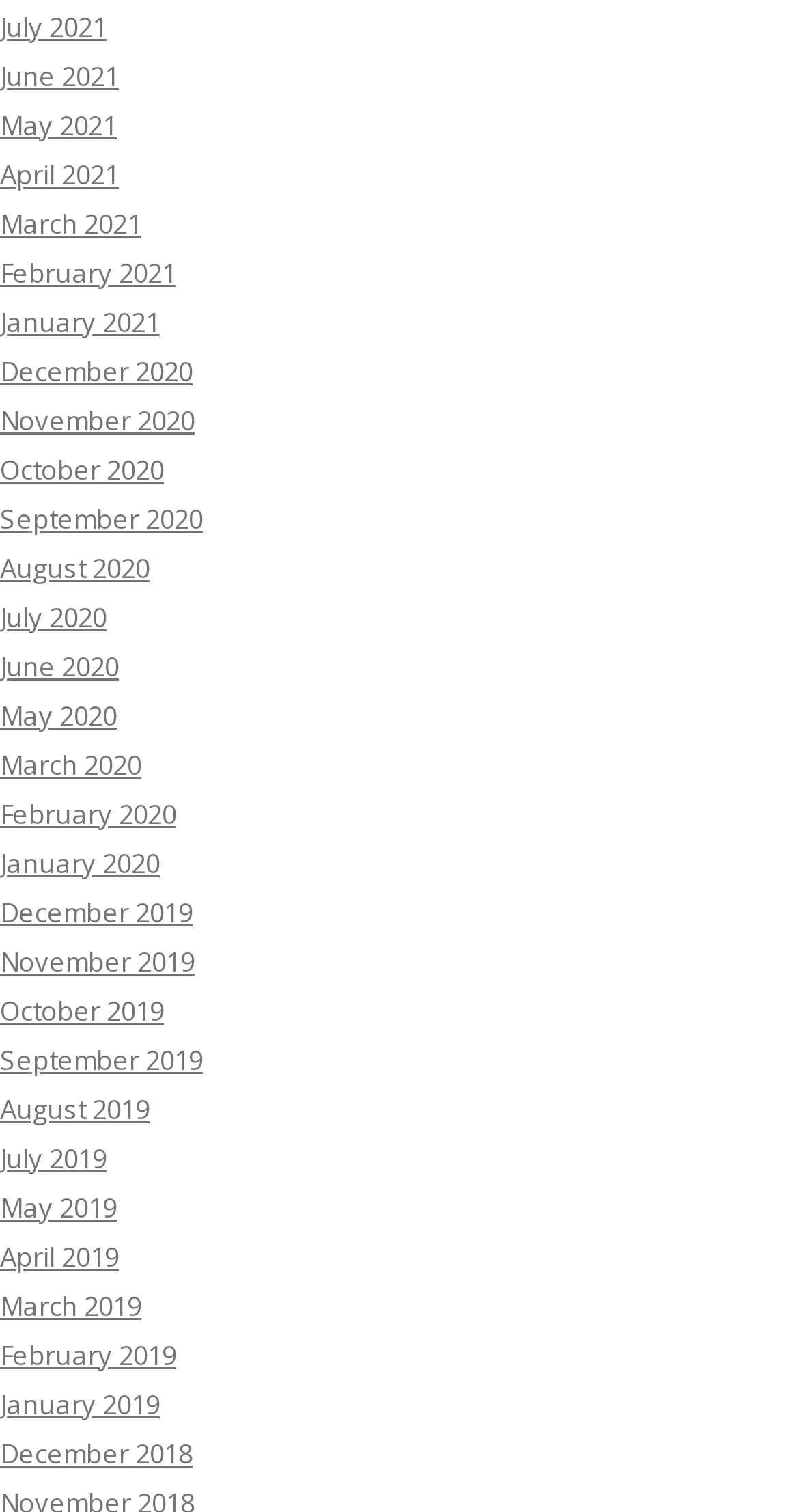Specify the bounding box coordinates of the element's region that should be clicked to achieve the following instruction: "View December 2018". The bounding box coordinates consist of four float numbers between 0 and 1, in the format [left, top, right, bottom].

[0.0, 0.949, 0.241, 0.973]